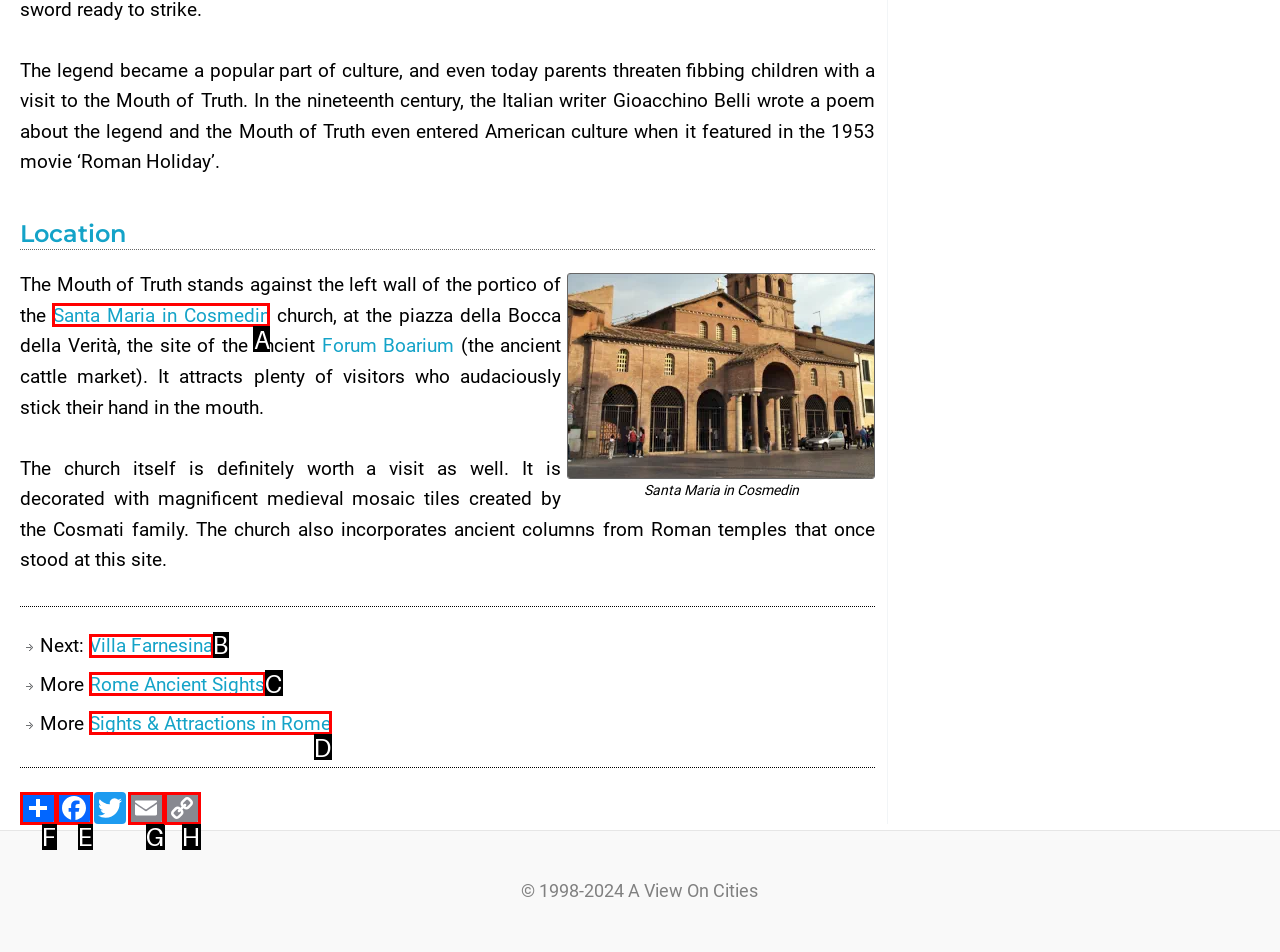Determine which option you need to click to execute the following task: Share this page on Facebook. Provide your answer as a single letter.

E